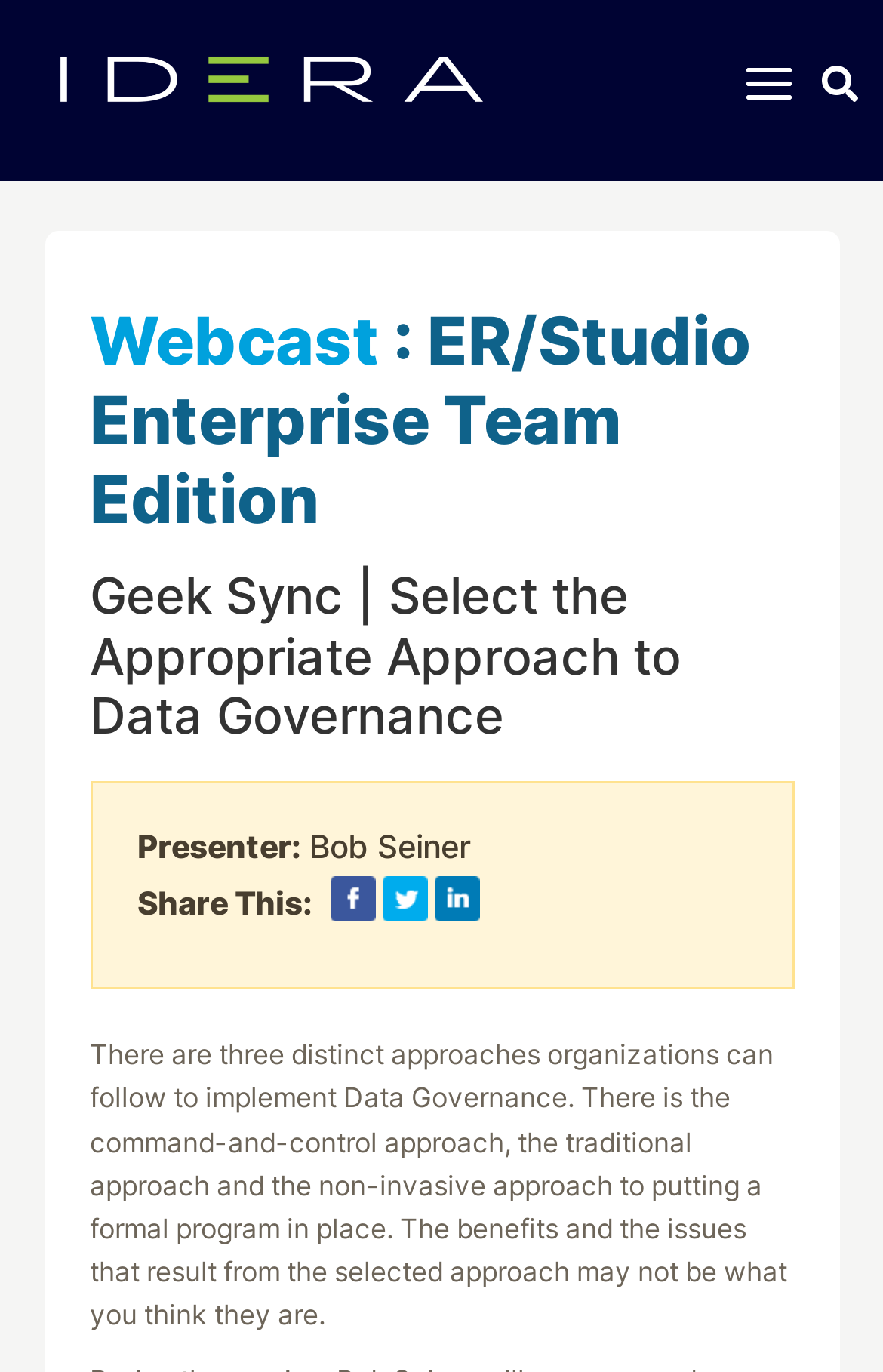Generate a thorough caption detailing the webpage content.

The webpage appears to be a webcast page from IDERA, featuring a presentation by Bob Seiner on selecting the appropriate approach to Data Governance. 

At the top left corner, there is an IDERA logo, which is an image linked to the IDERA website. Next to the logo, there is a search icon represented by a magnifying glass symbol. 

On the top right side, there are navigation links: "← Return to List" and "Next Webcast →". 

Below the navigation links, there are two headings. The first heading reads "Webcast : ER/Studio Enterprise Team Edition", and the second heading reads "Geek Sync | Select the Appropriate Approach to Data Governance". 

Further down, there is another heading that indicates the presenter's name, "Presenter: Bob Seiner". Below the presenter's name, there is a heading with social media links, "Share This: facebooktwitterlinkedin", which includes three social media icons: Facebook, Twitter, and LinkedIn. 

The main content of the webpage is a paragraph of text that explains the three approaches to implementing Data Governance: command-and-control, traditional, and non-invasive. The text also mentions the benefits and issues that result from the selected approach.